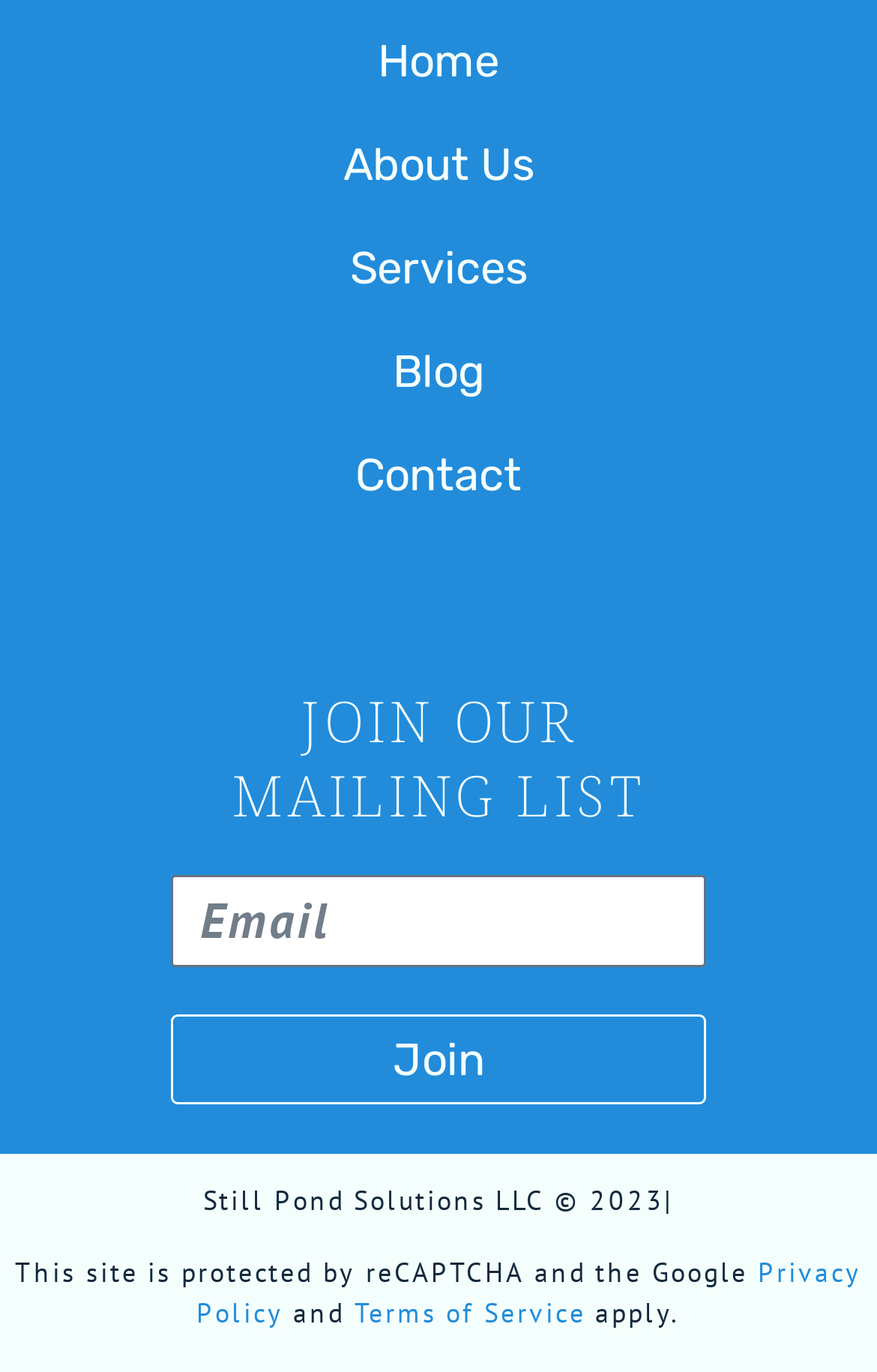Determine the bounding box coordinates for the element that should be clicked to follow this instruction: "Click the Home link". The coordinates should be given as four float numbers between 0 and 1, in the format [left, top, right, bottom].

None